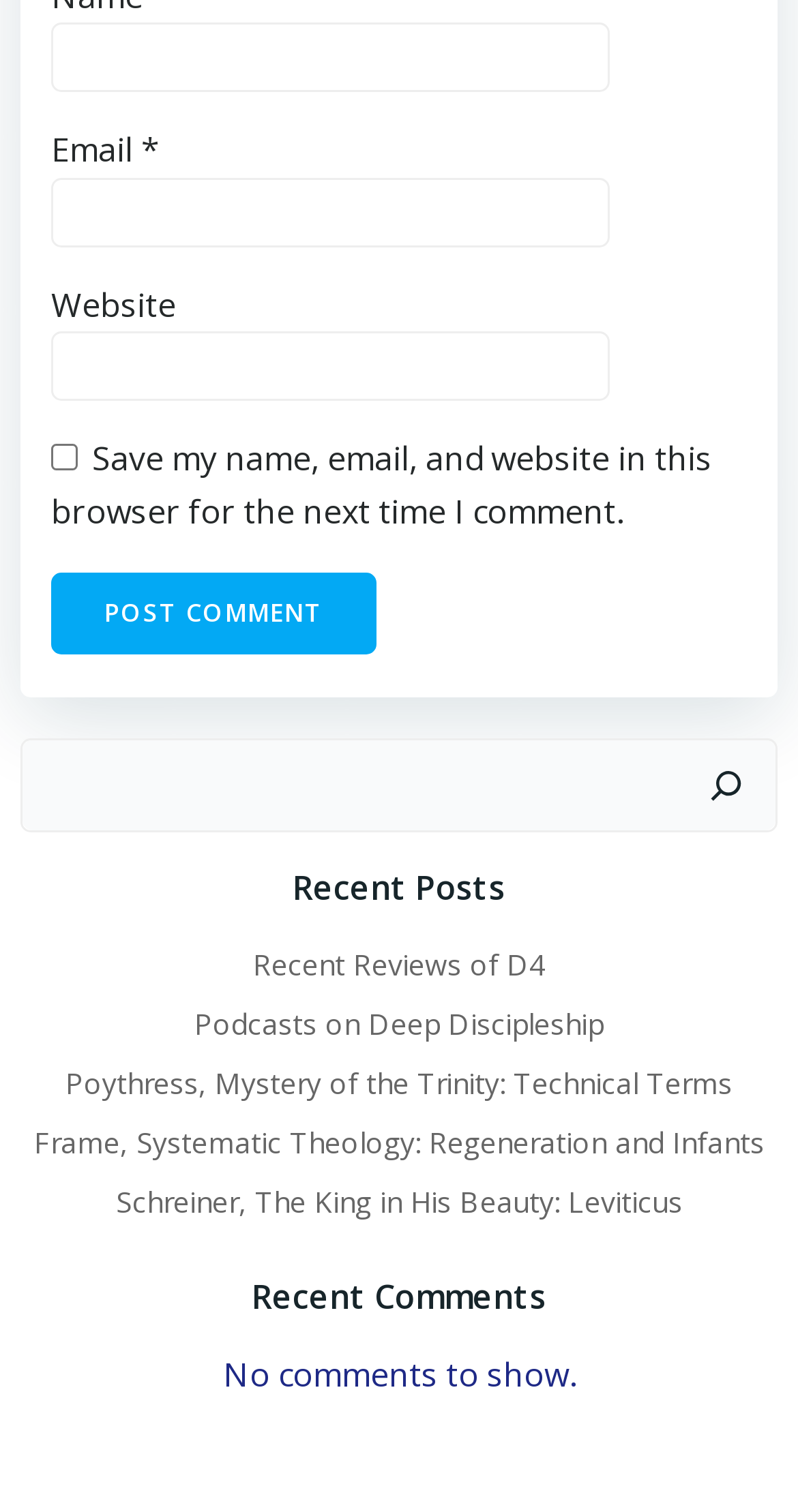Please answer the following question using a single word or phrase: 
What is the text of the static text under 'Recent Comments'?

No comments to show.